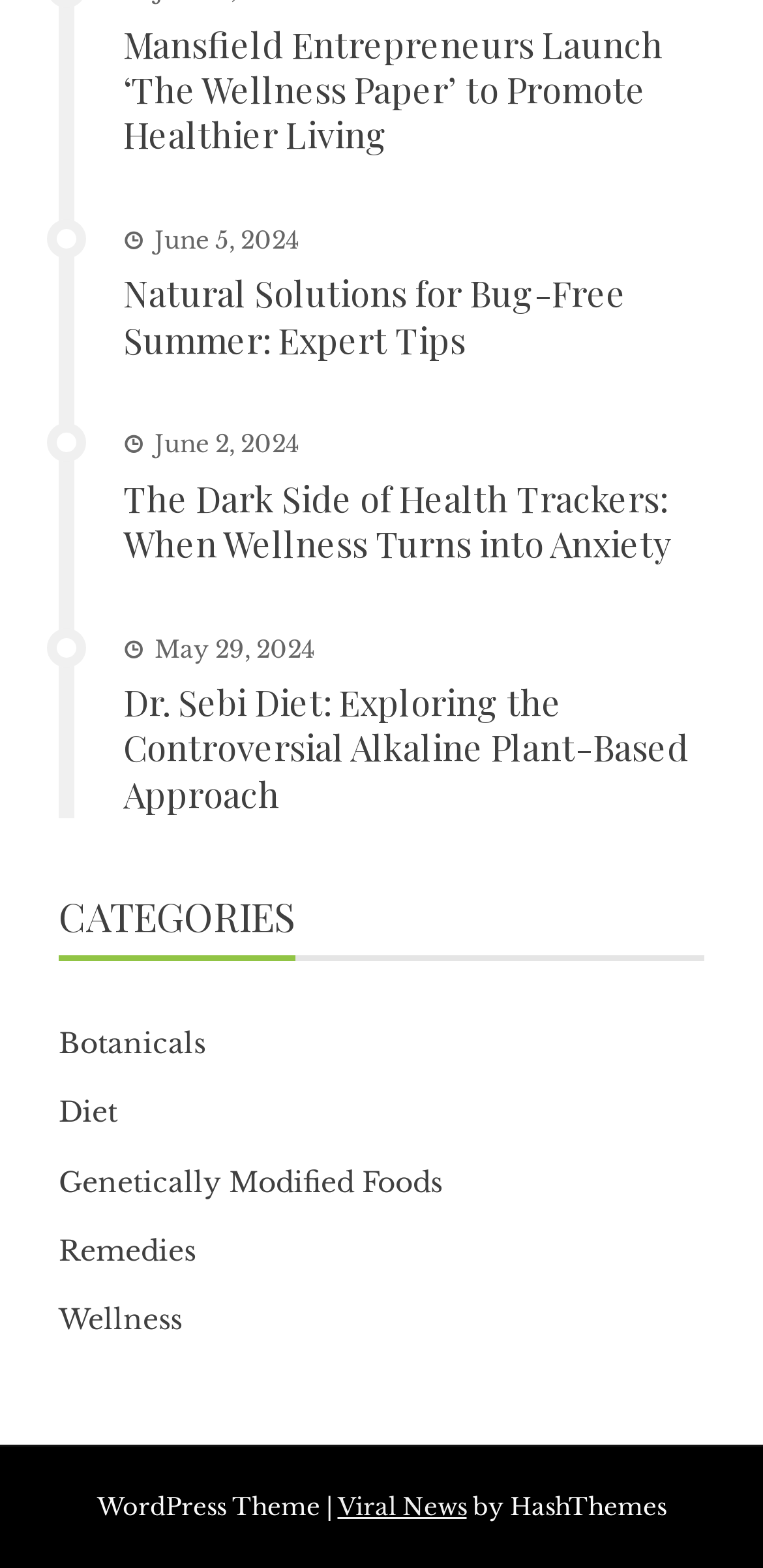Using the provided element description: "Wellness", determine the bounding box coordinates of the corresponding UI element in the screenshot.

[0.077, 0.826, 0.238, 0.858]